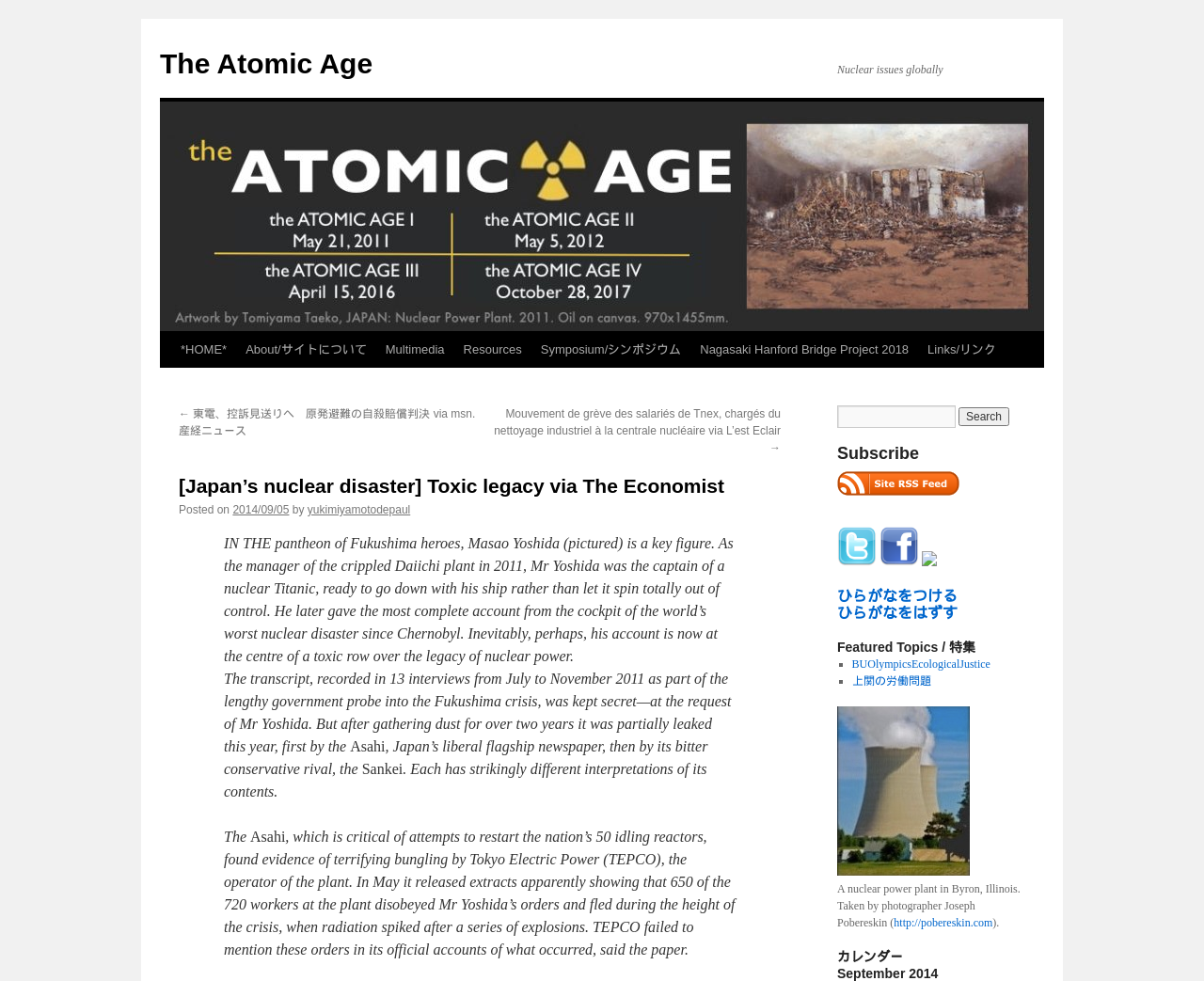What is the topic of the featured article?
Please respond to the question with a detailed and thorough explanation.

The answer can be found in the heading of the article, which reads '[Japan’s nuclear disaster] Toxic legacy via The Economist'.